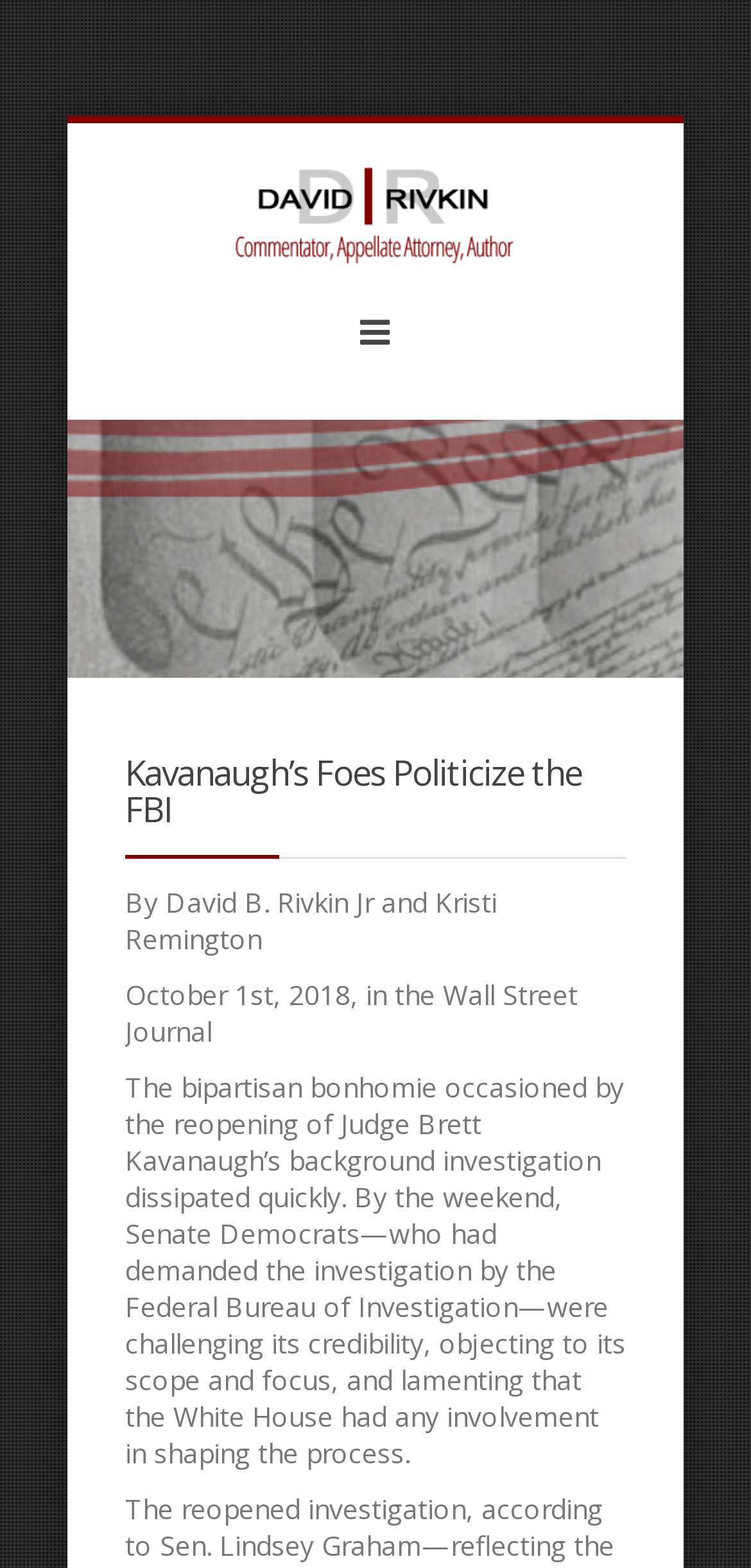Answer the question below with a single word or a brief phrase: 
What publication did the article appear in?

The Wall Street Journal